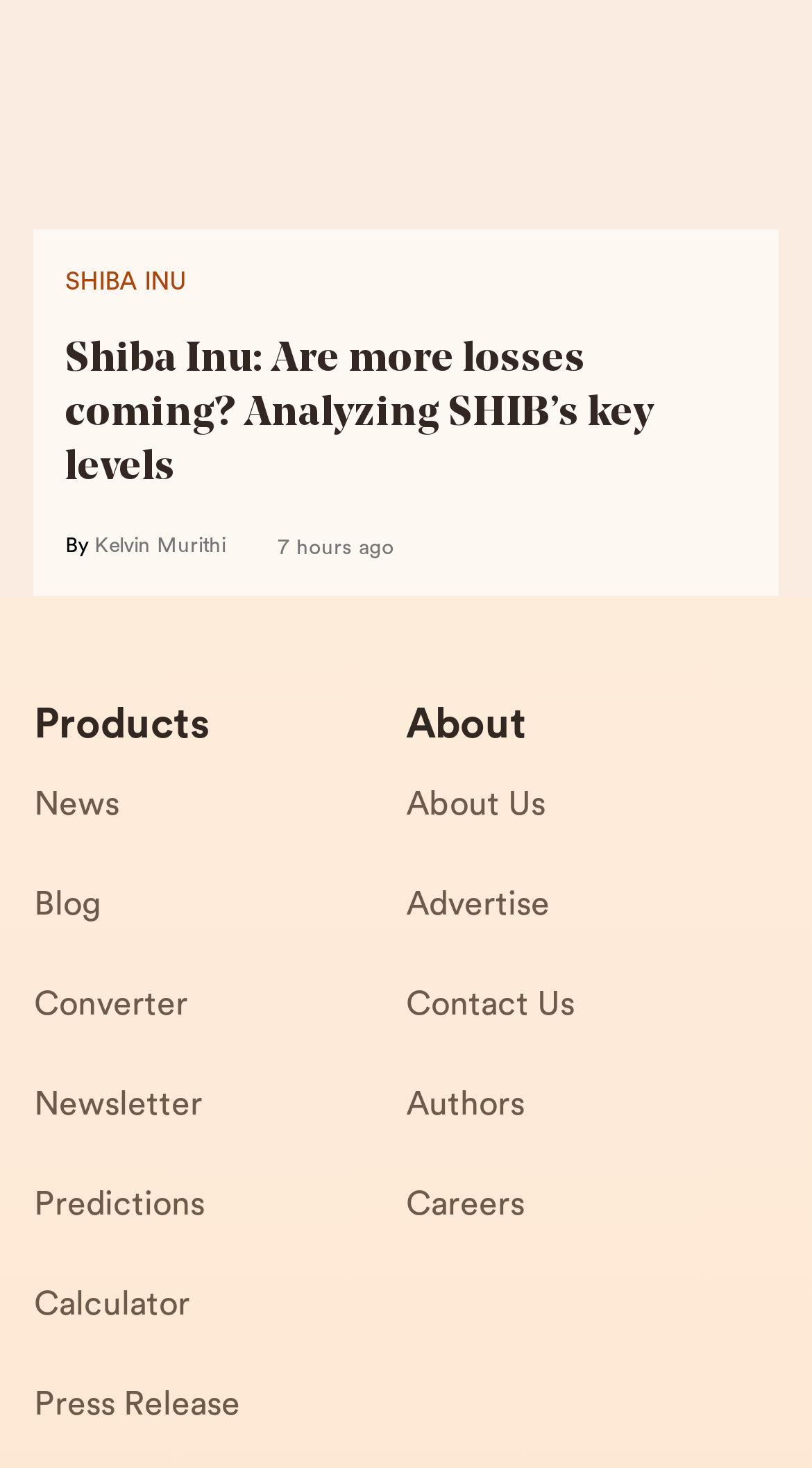Provide the bounding box coordinates of the section that needs to be clicked to accomplish the following instruction: "Explore the Converter tool."

[0.042, 0.664, 0.5, 0.732]